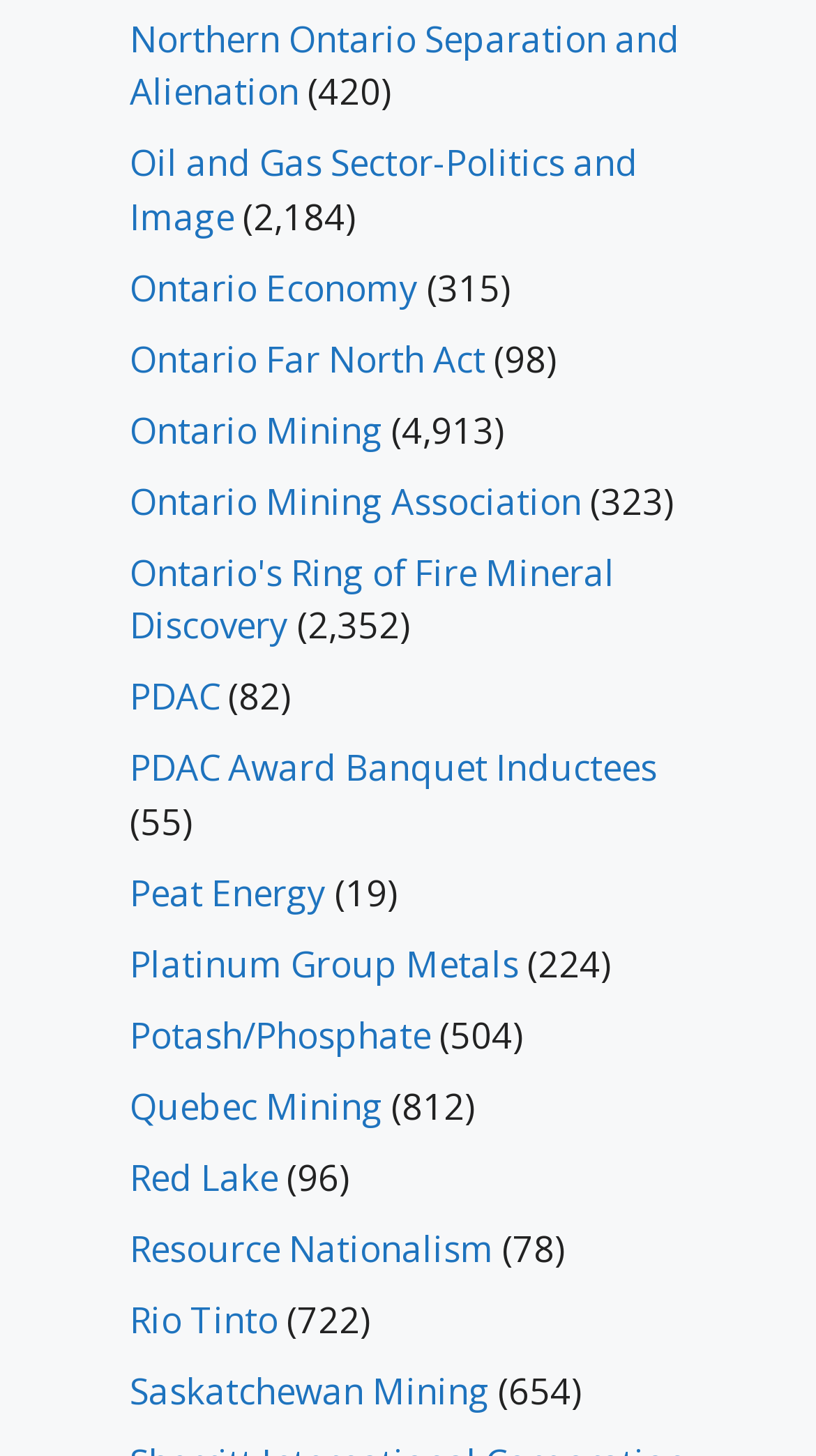Identify the bounding box coordinates of the section to be clicked to complete the task described by the following instruction: "Explore Ontario Mining Association". The coordinates should be four float numbers between 0 and 1, formatted as [left, top, right, bottom].

[0.159, 0.327, 0.713, 0.36]